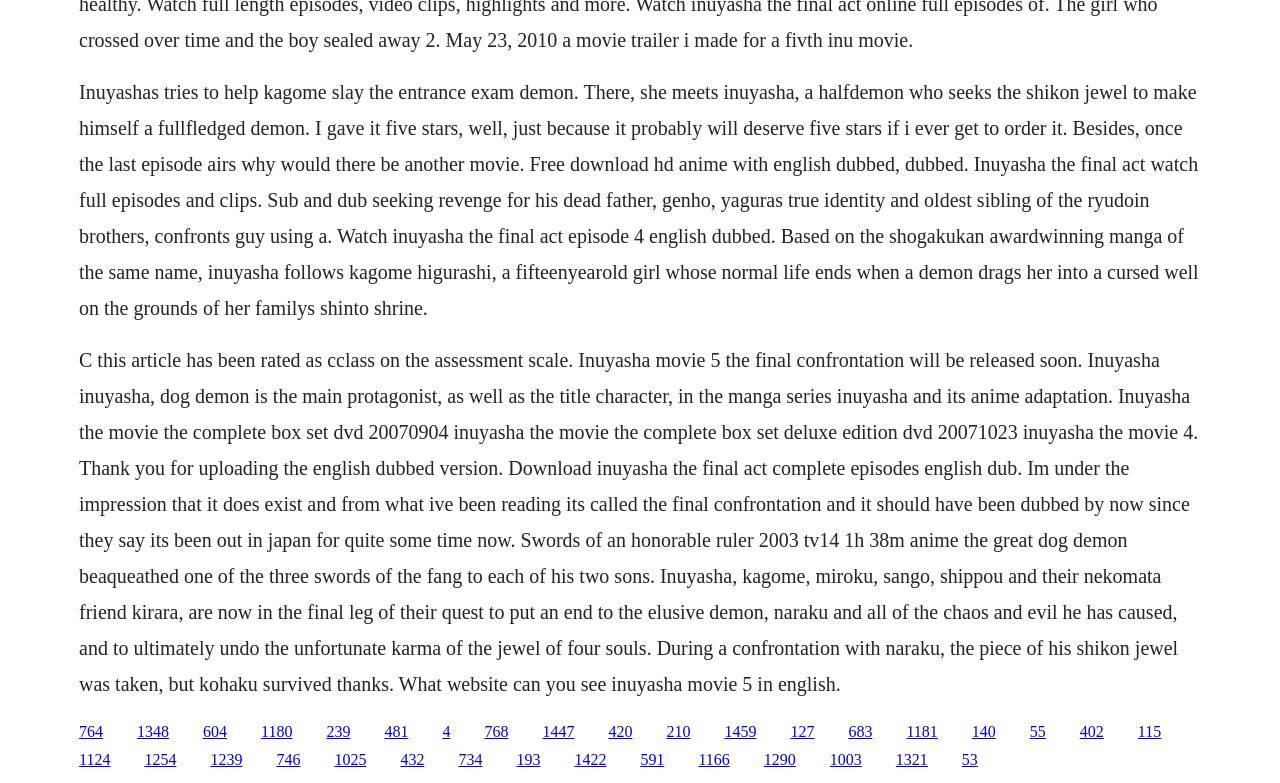Respond to the following question using a concise word or phrase: 
What is the name of the demon that Kagome meets?

Inuyasha